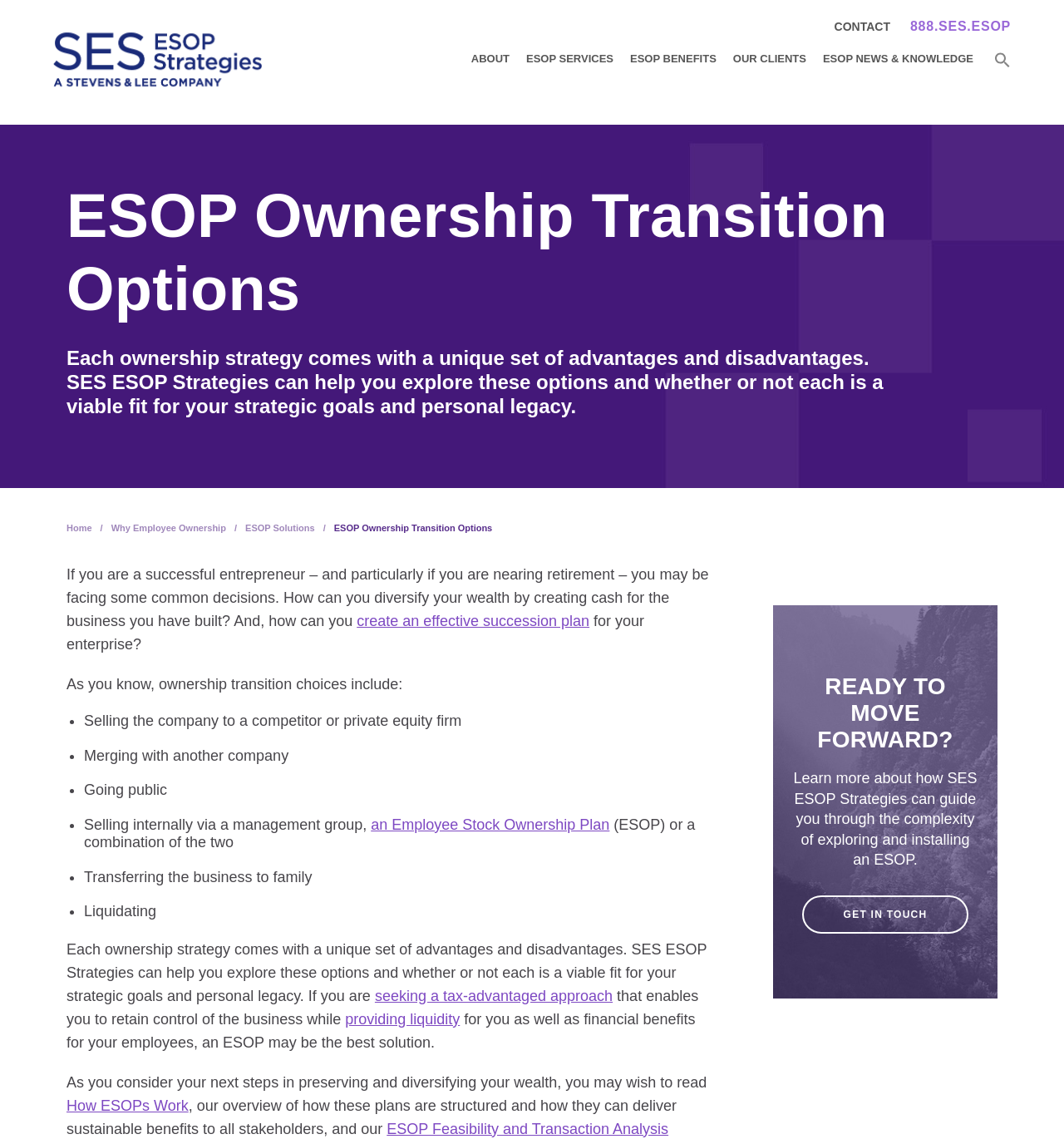Specify the bounding box coordinates of the area that needs to be clicked to achieve the following instruction: "Contact us".

[0.784, 0.015, 0.837, 0.032]